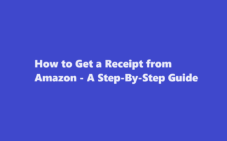Describe all the important aspects and features visible in the image.

The image features a bold, white text overlay on a vibrant blue background, reading "How to Get a Receipt from Amazon - A Step-By-Step Guide." This graphic likely accompanies an article offering detailed instructions for obtaining receipts from Amazon, providing insights on managing online purchases. The clear and eye-catching design emphasizes the instructional nature of the content, aimed at helping readers navigate Amazon's processes effectively.